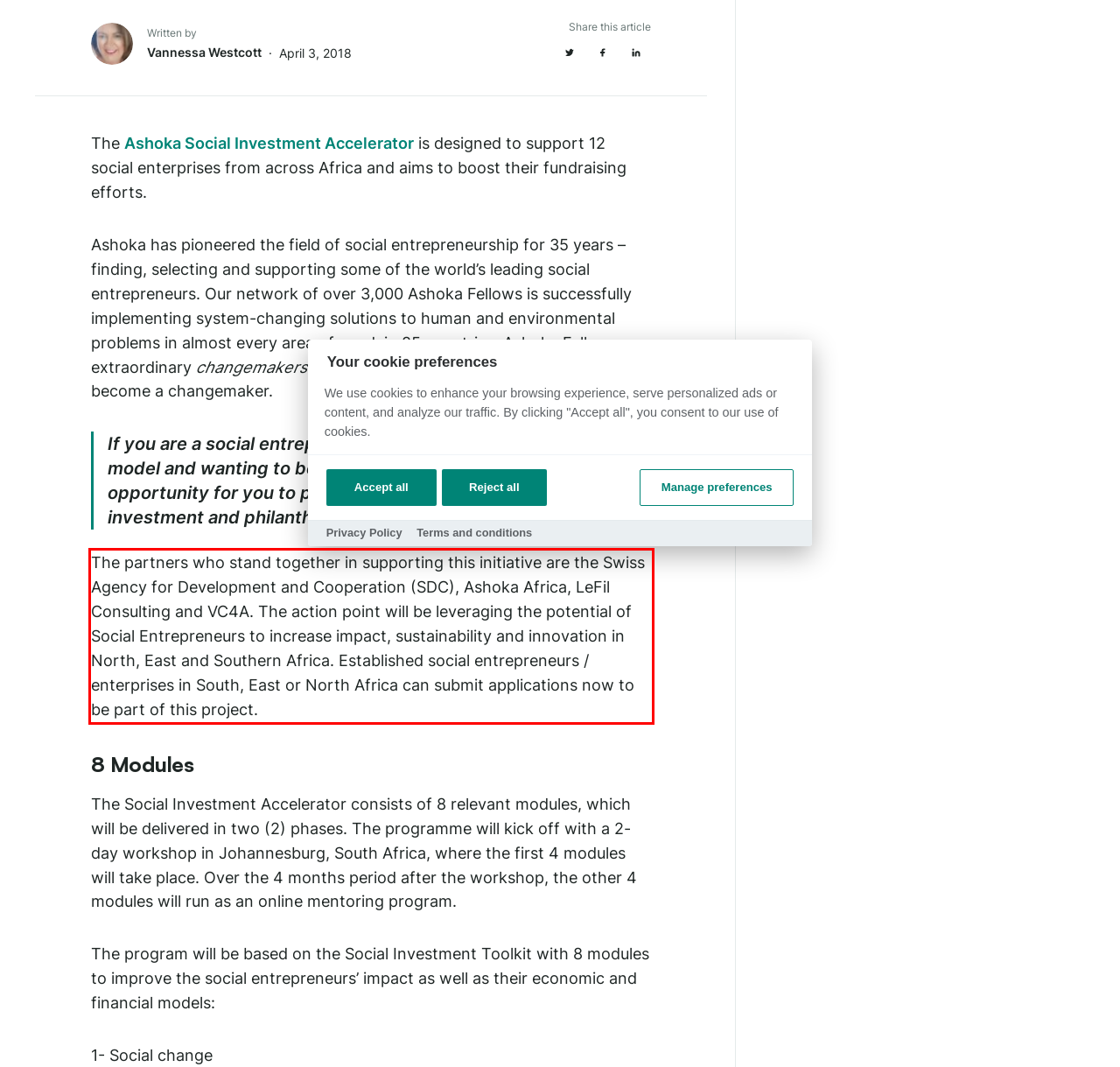Given a webpage screenshot, identify the text inside the red bounding box using OCR and extract it.

The partners who stand together in supporting this initiative are the Swiss Agency for Development and Cooperation (SDC), Ashoka Africa, LeFil Consulting and VC4A. The action point will be leveraging the potential of Social Entrepreneurs to increase impact, sustainability and innovation in North, East and Southern Africa. Established social entrepreneurs / enterprises in South, East or North Africa can submit applications now to be part of this project.